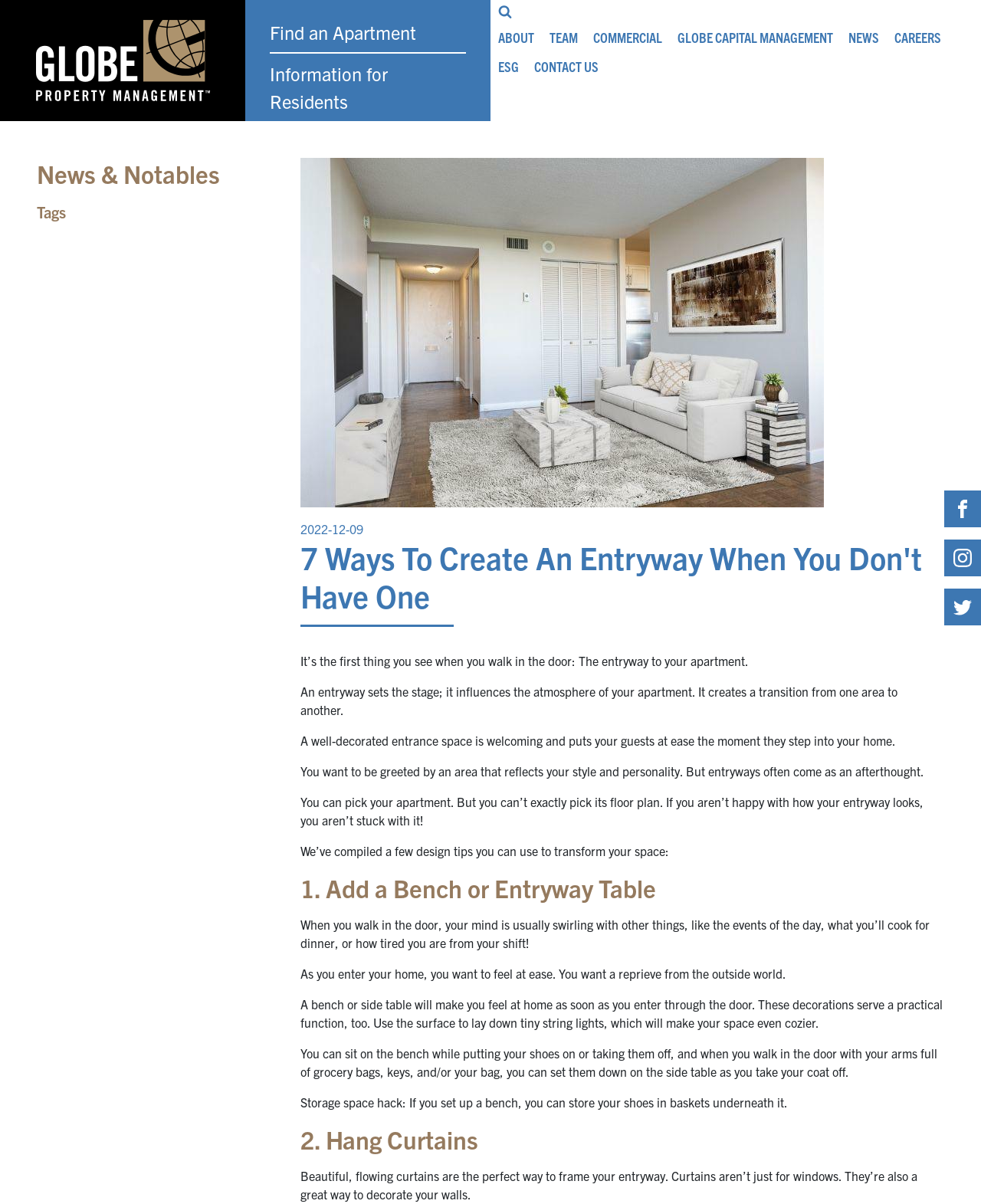Identify and extract the main heading of the webpage.

7 Ways To Create An Entryway When You Don't Have One